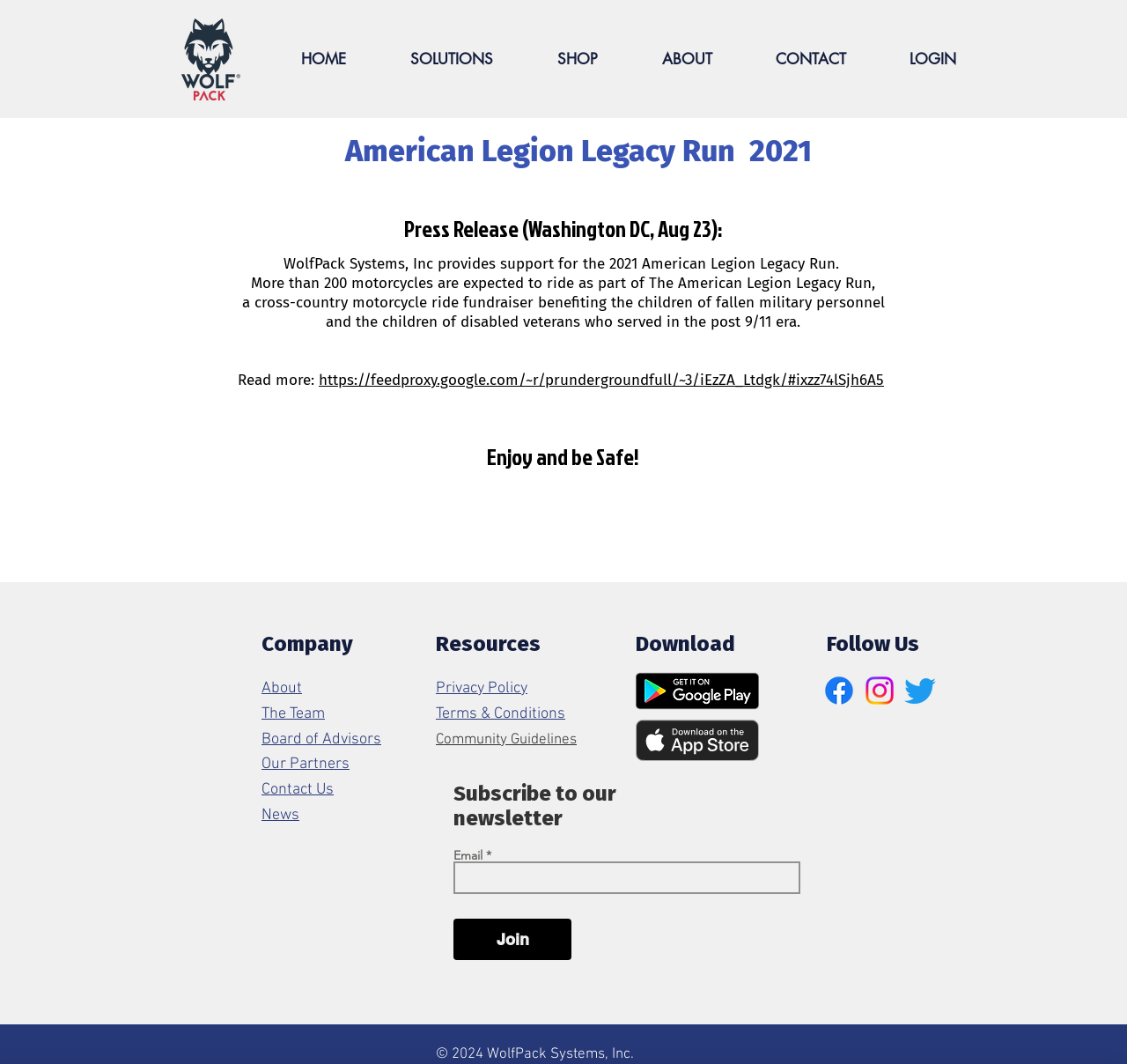Find the bounding box coordinates for the area you need to click to carry out the instruction: "Click the HOME link". The coordinates should be four float numbers between 0 and 1, indicated as [left, top, right, bottom].

[0.238, 0.046, 0.335, 0.065]